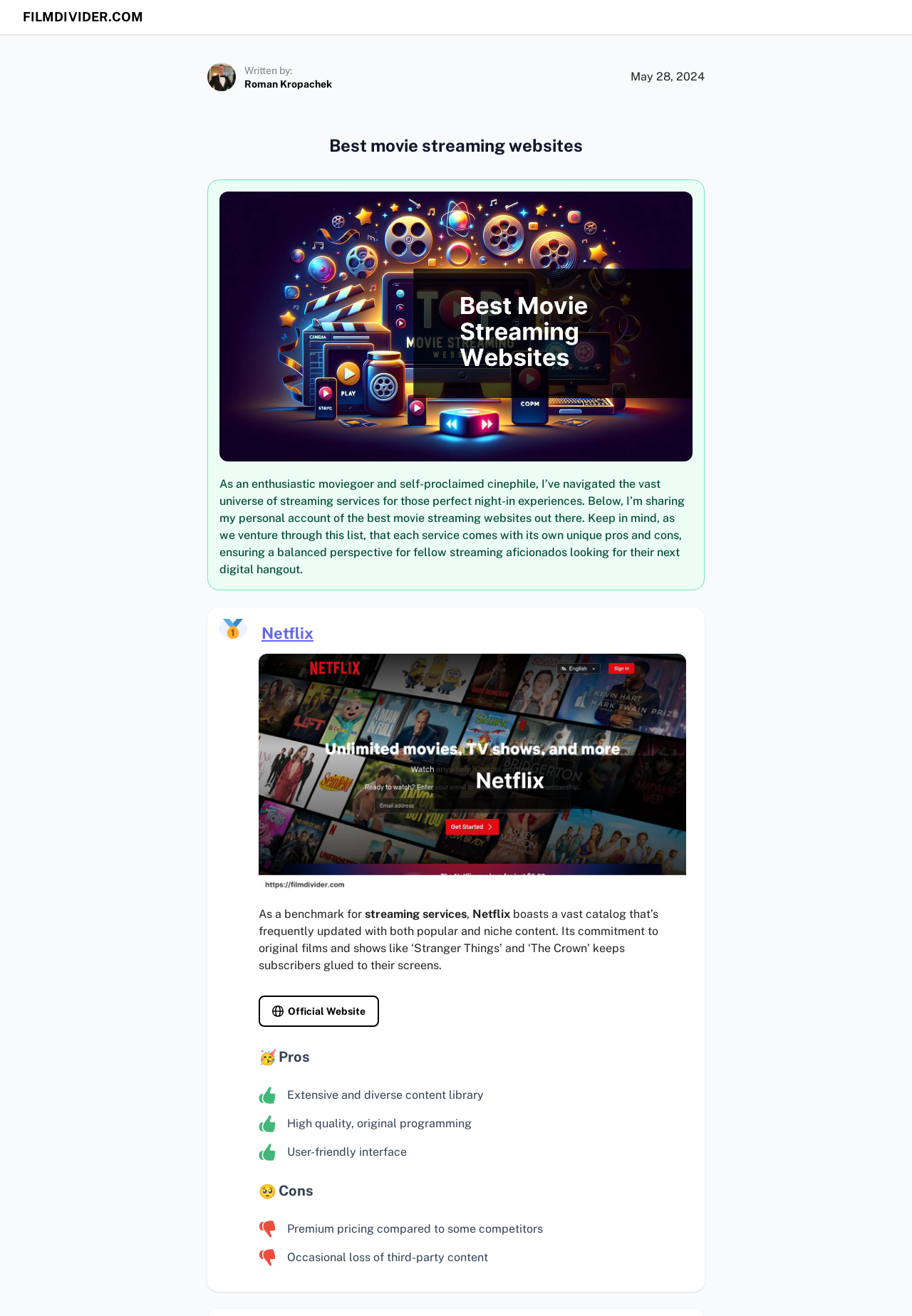Give a short answer using one word or phrase for the question:
What is the focus of the article?

Movie streaming websites